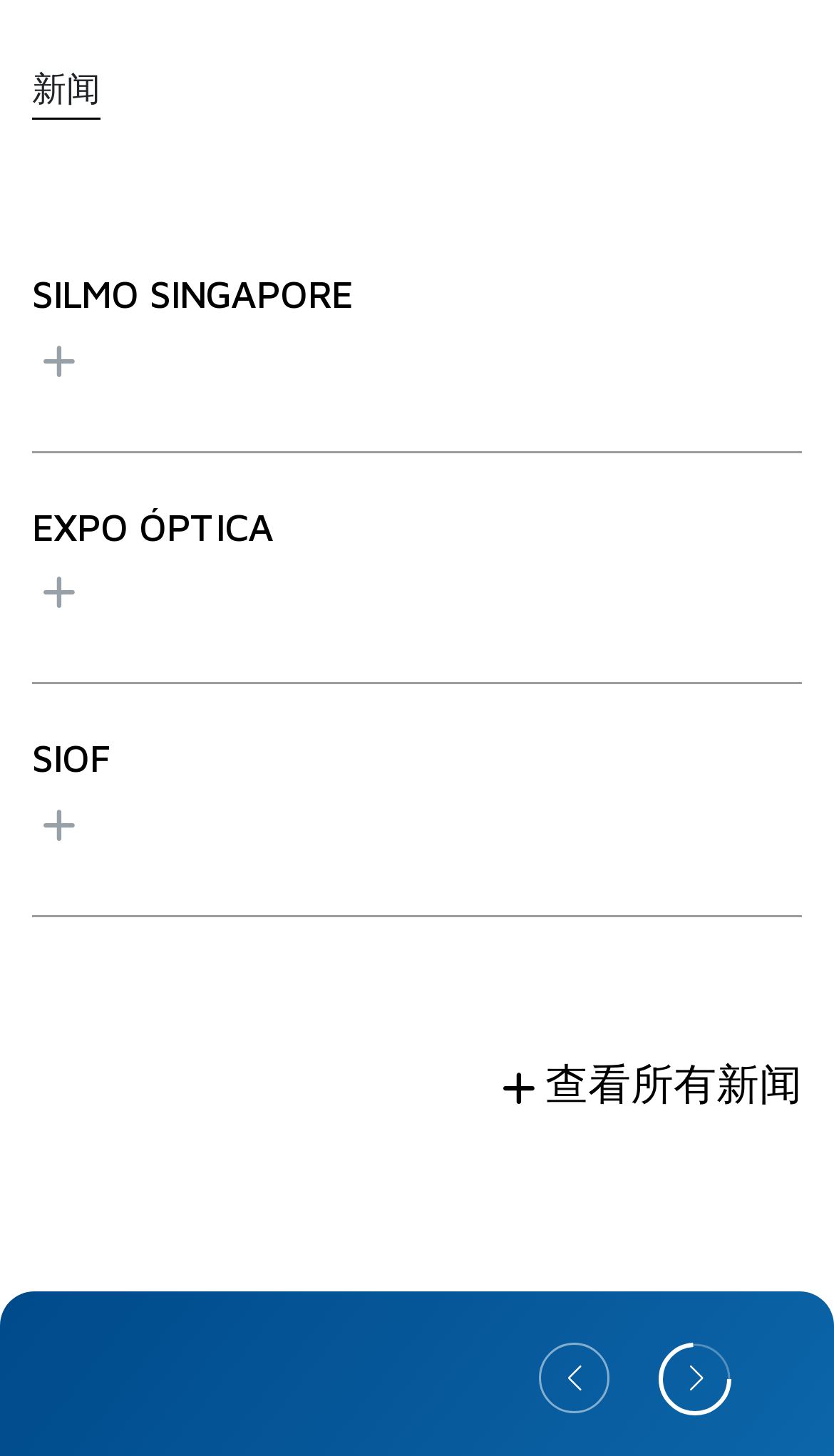What is the function of the two buttons at the bottom?
Please provide a detailed and comprehensive answer to the question.

The two buttons at the bottom of the webpage are 'Previous slide' and 'Next slide' buttons, which control the swiper-wrapper-bfeff1d10d253a147 element. These buttons are located at the bottom of the webpage with bounding boxes of [0.654, 0.915, 0.723, 0.98] and [0.8, 0.915, 0.869, 0.98] respectively.